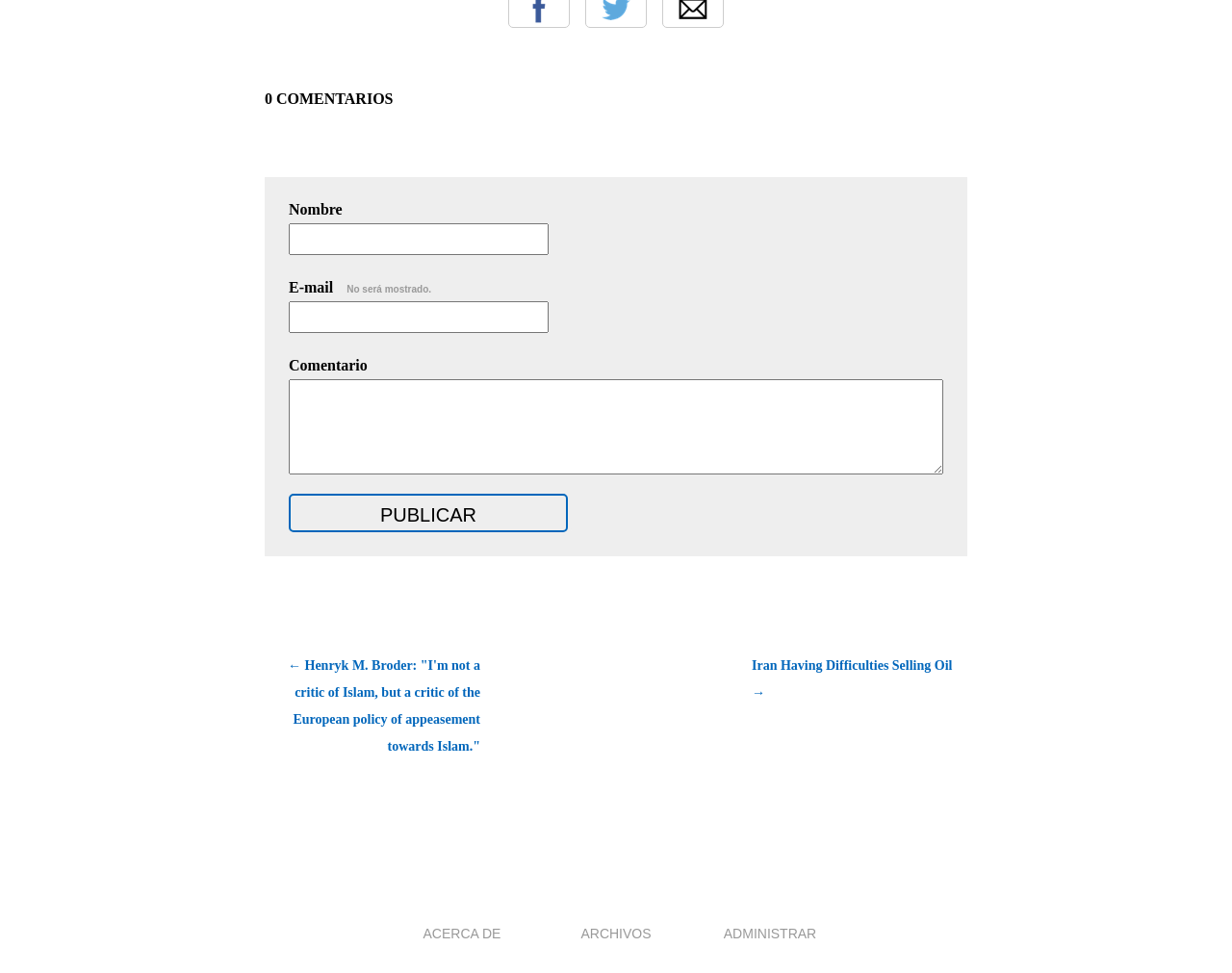How many links are there at the bottom of the page?
Based on the screenshot, answer the question with a single word or phrase.

3